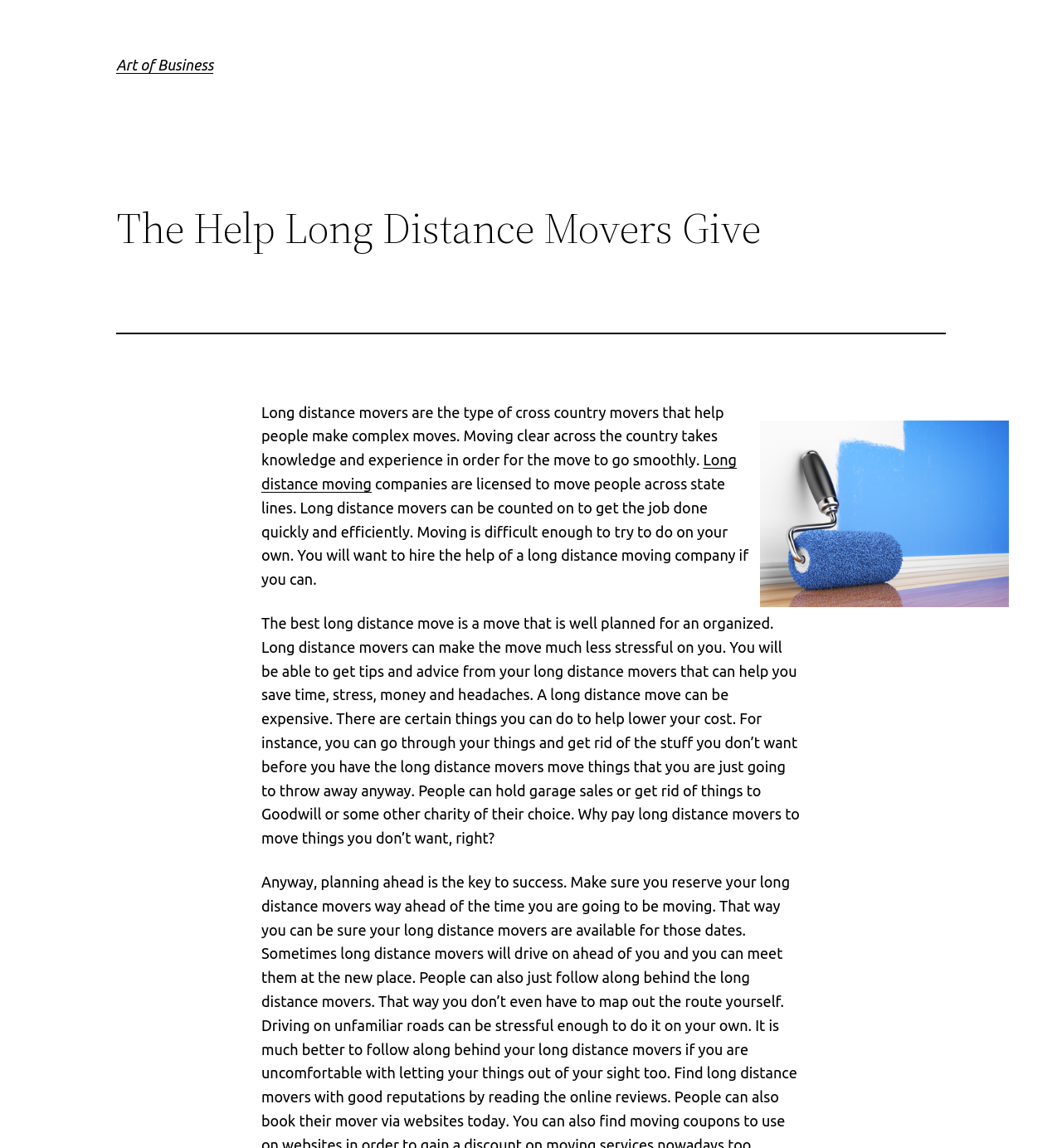Look at the image and give a detailed response to the following question: What type of movers help people make complex moves?

According to the webpage, long distance movers are the type of cross country movers that help people make complex moves, which requires knowledge and experience to ensure a smooth move.